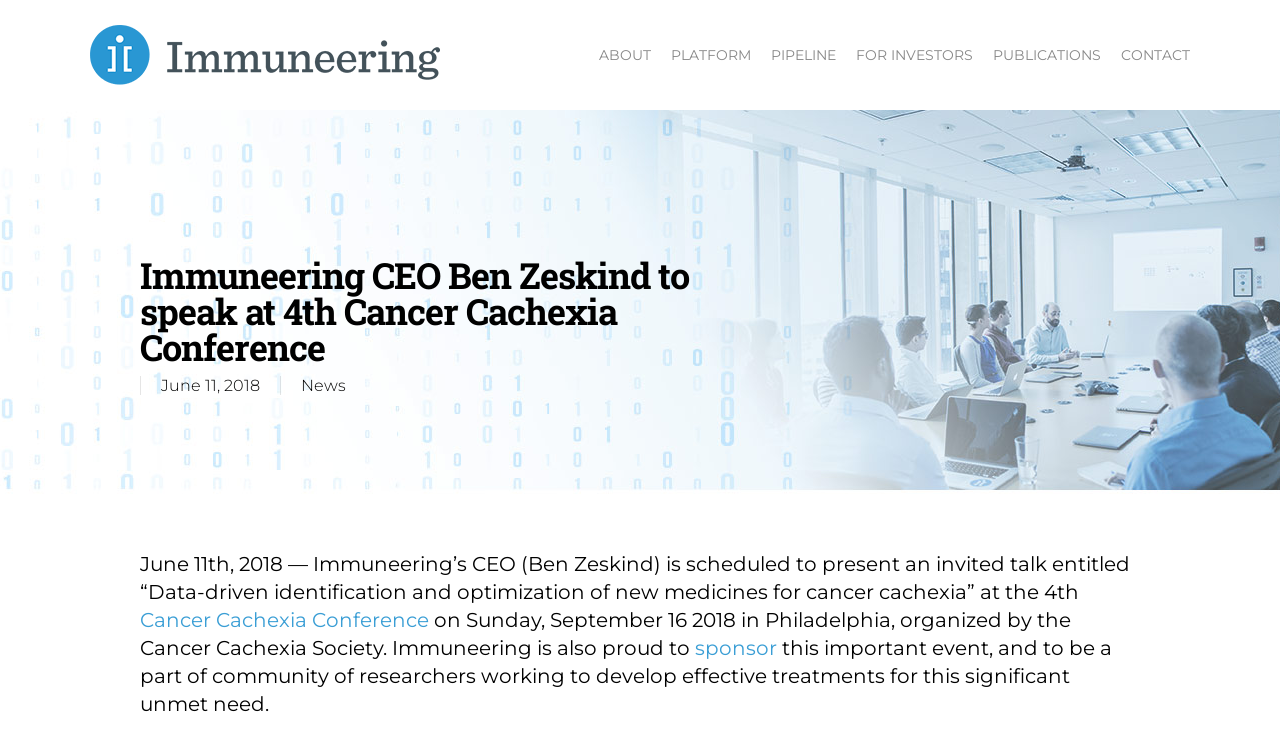Locate the UI element described as follows: "FOR INVESTORS". Return the bounding box coordinates as four float numbers between 0 and 1 in the order [left, top, right, bottom].

[0.669, 0.065, 0.76, 0.084]